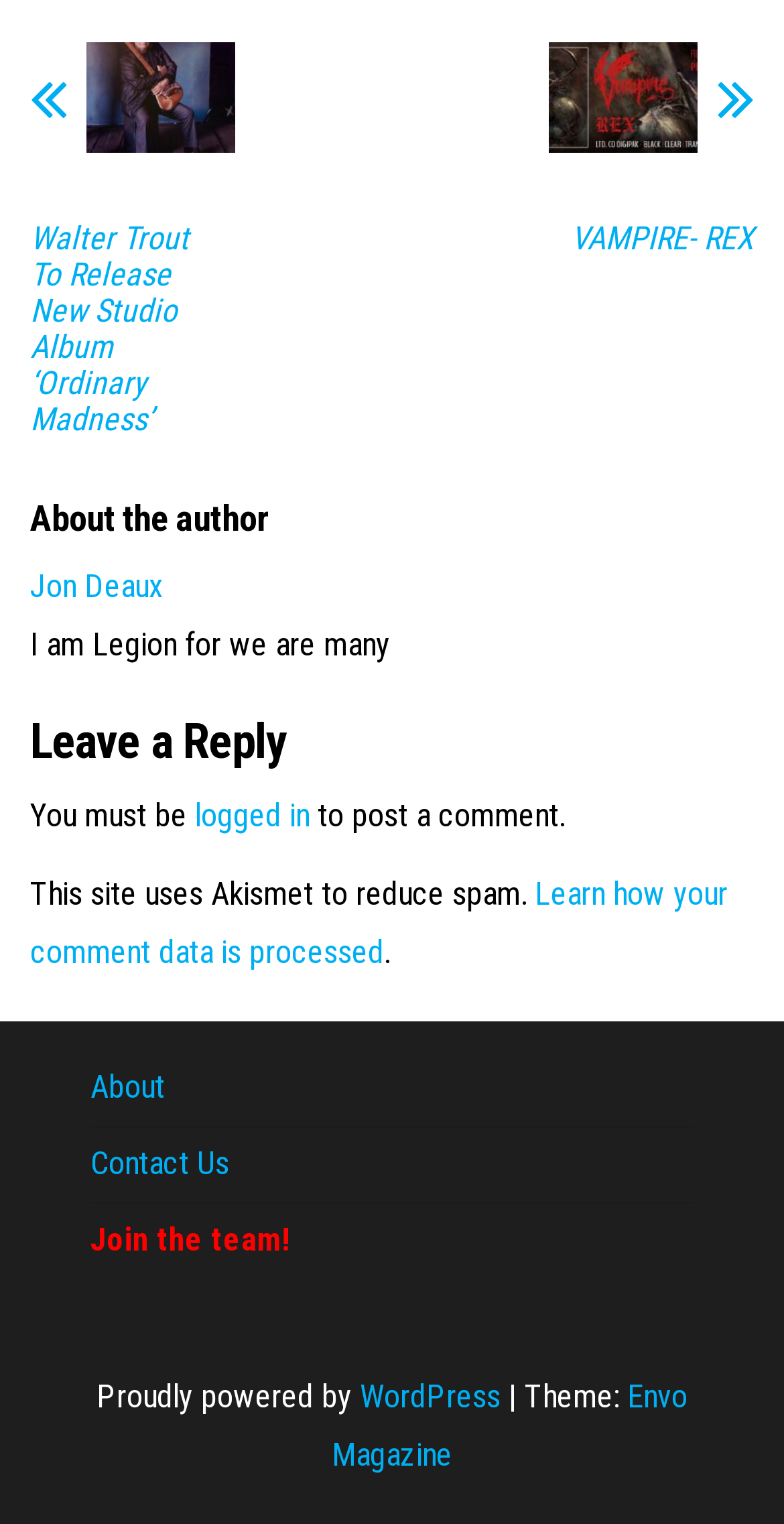Please identify the bounding box coordinates of the element's region that needs to be clicked to fulfill the following instruction: "Visit the contact us page". The bounding box coordinates should consist of four float numbers between 0 and 1, i.e., [left, top, right, bottom].

[0.115, 0.751, 0.292, 0.776]